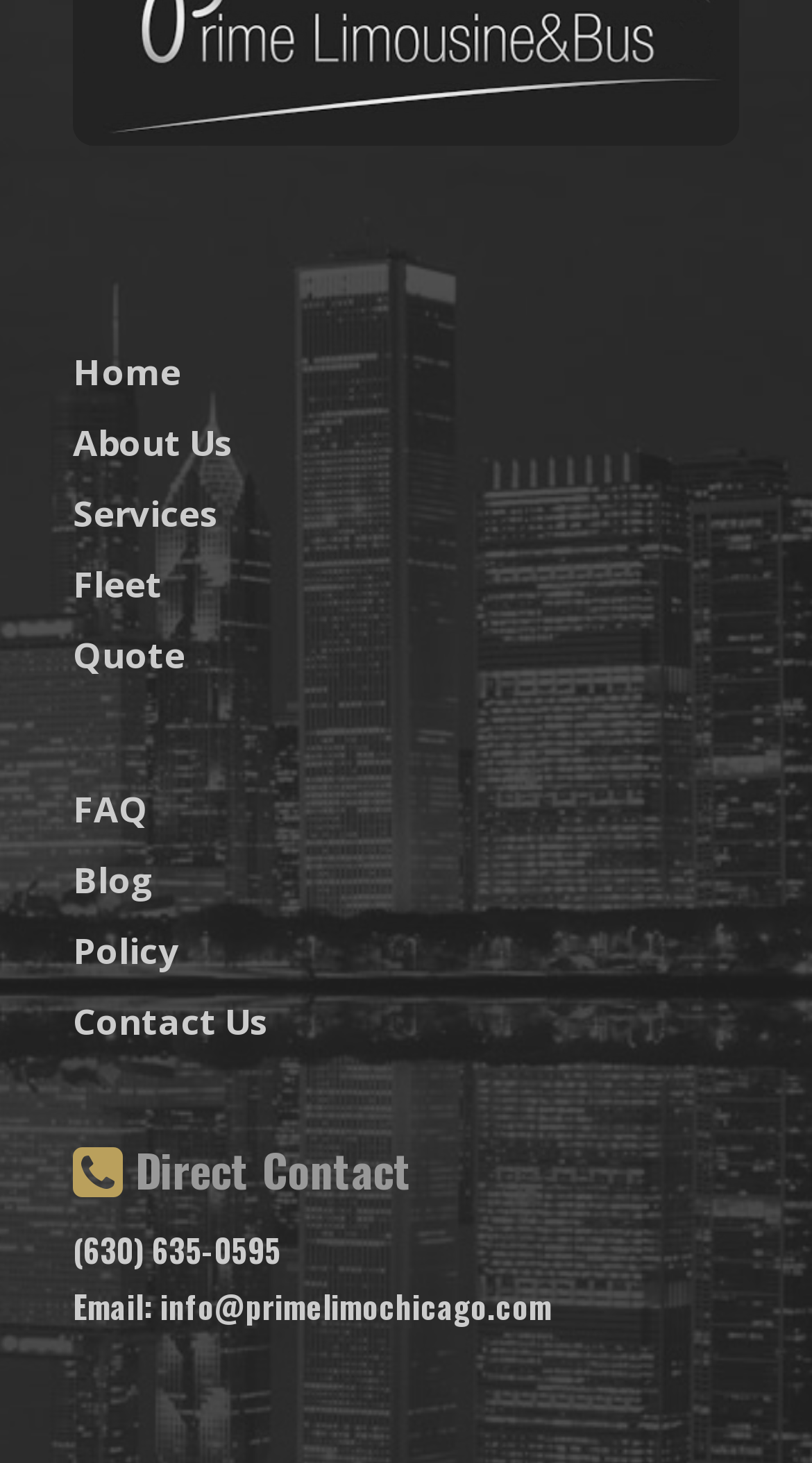What is the phone number for direct contact?
Answer briefly with a single word or phrase based on the image.

(630) 635-0595